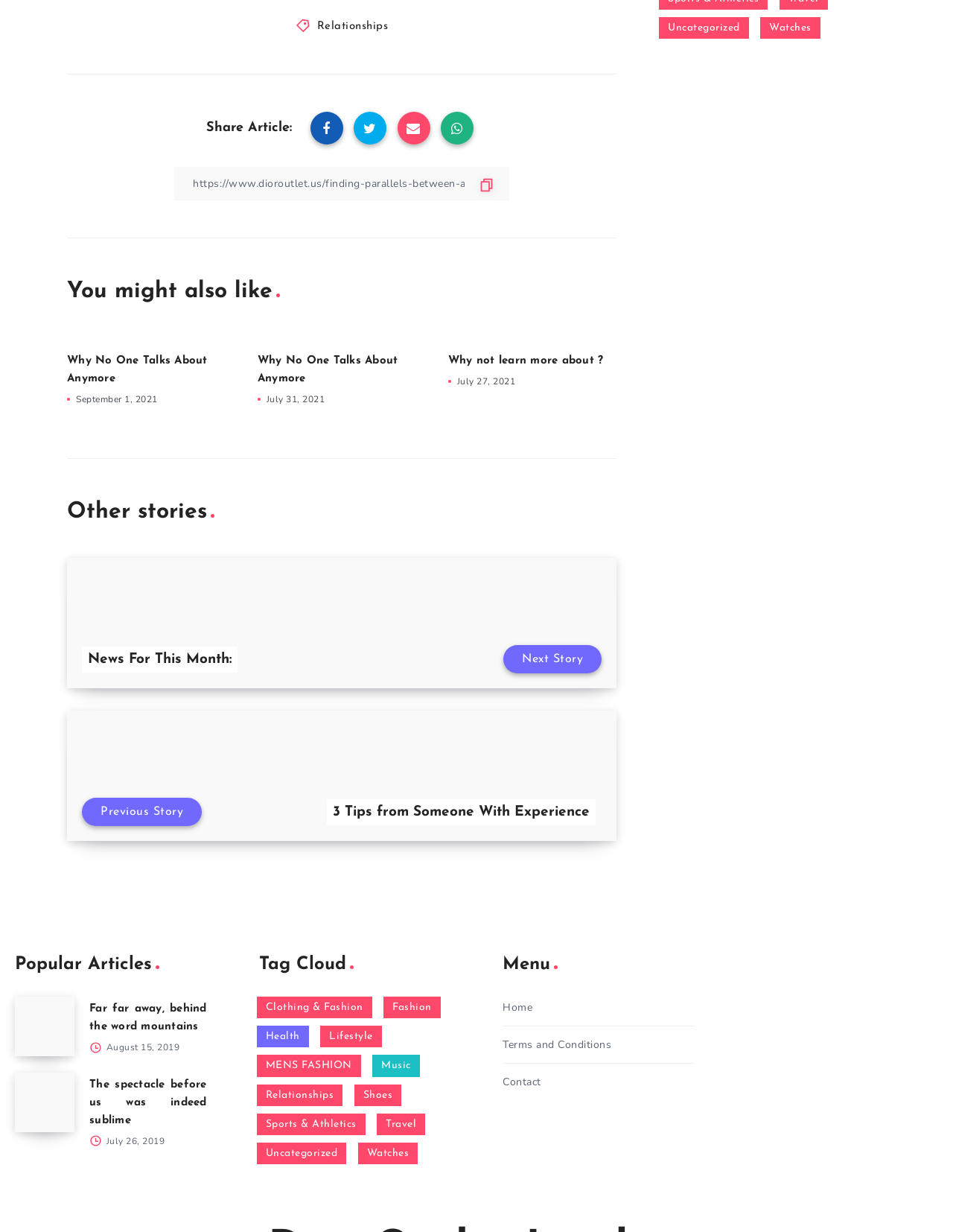Identify the bounding box coordinates of the clickable region necessary to fulfill the following instruction: "Share article". The bounding box coordinates should be four float numbers between 0 and 1, i.e., [left, top, right, bottom].

[0.216, 0.098, 0.306, 0.109]